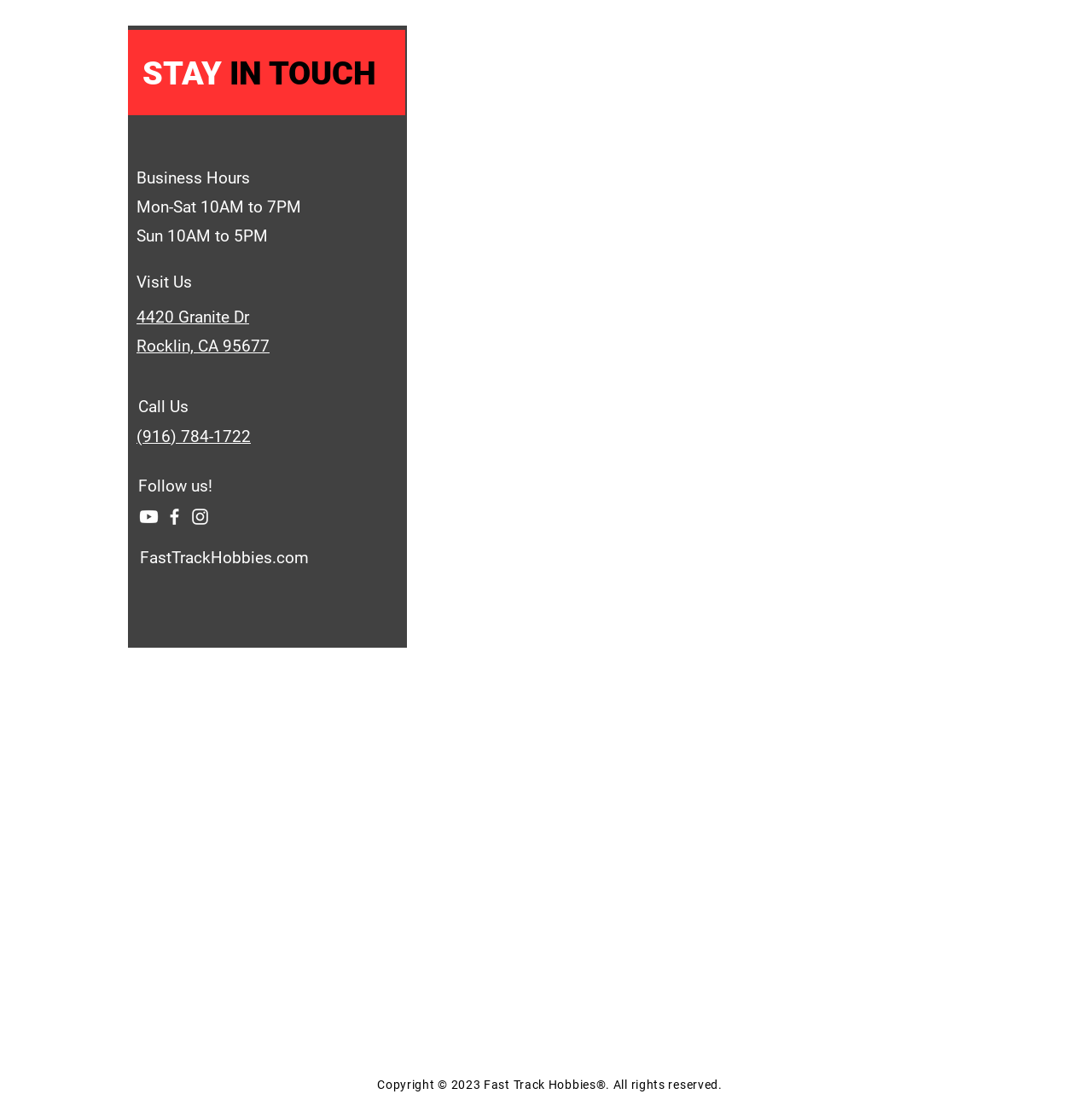Please provide a one-word or short phrase answer to the question:
What is the city and state of the store's location?

Rocklin, CA